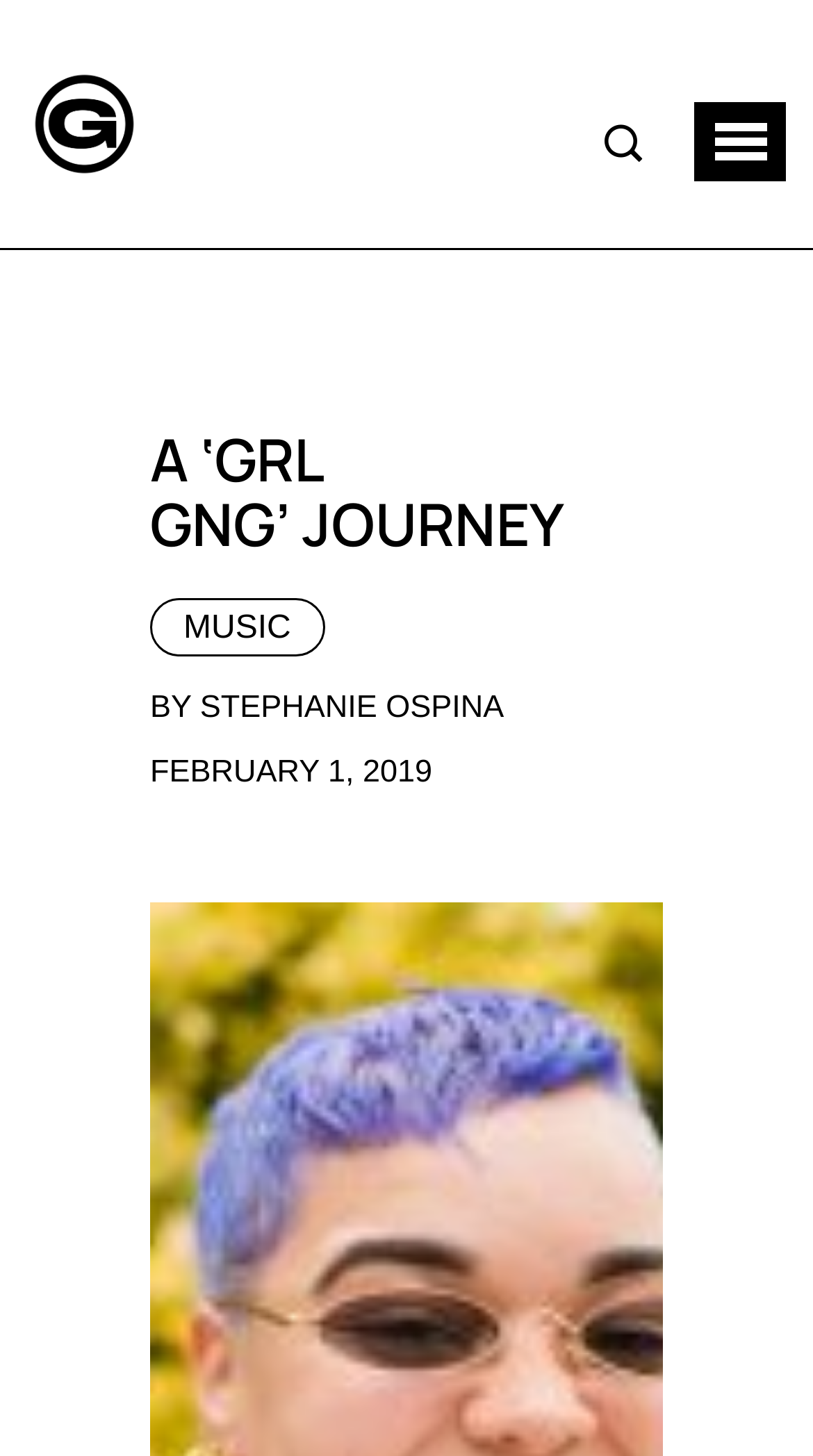Based on the provided description, "Music", find the bounding box of the corresponding UI element in the screenshot.

[0.185, 0.41, 0.399, 0.45]